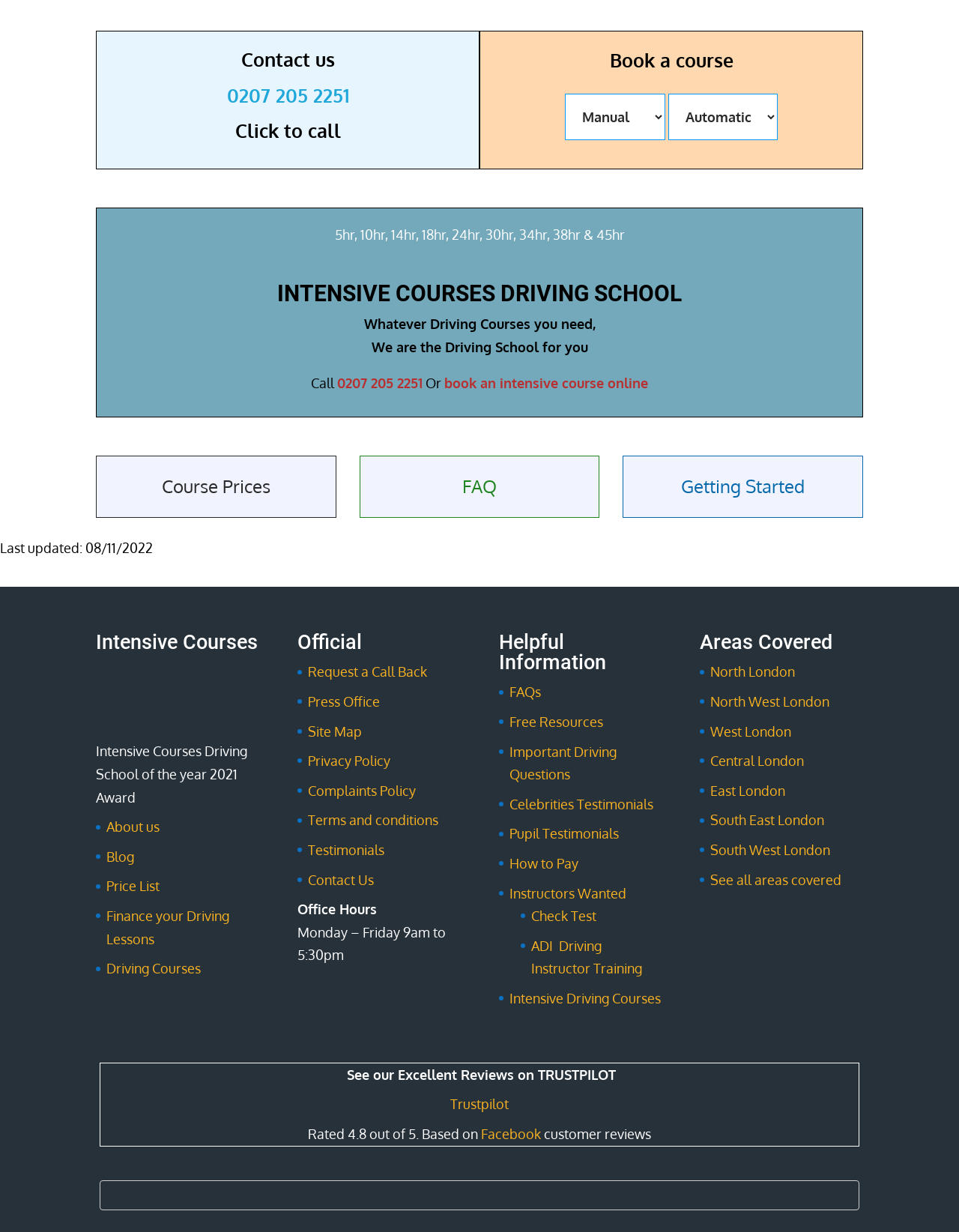Identify the bounding box coordinates of the clickable region necessary to fulfill the following instruction: "Search for something". The bounding box coordinates should be four float numbers between 0 and 1, i.e., [left, top, right, bottom].

None